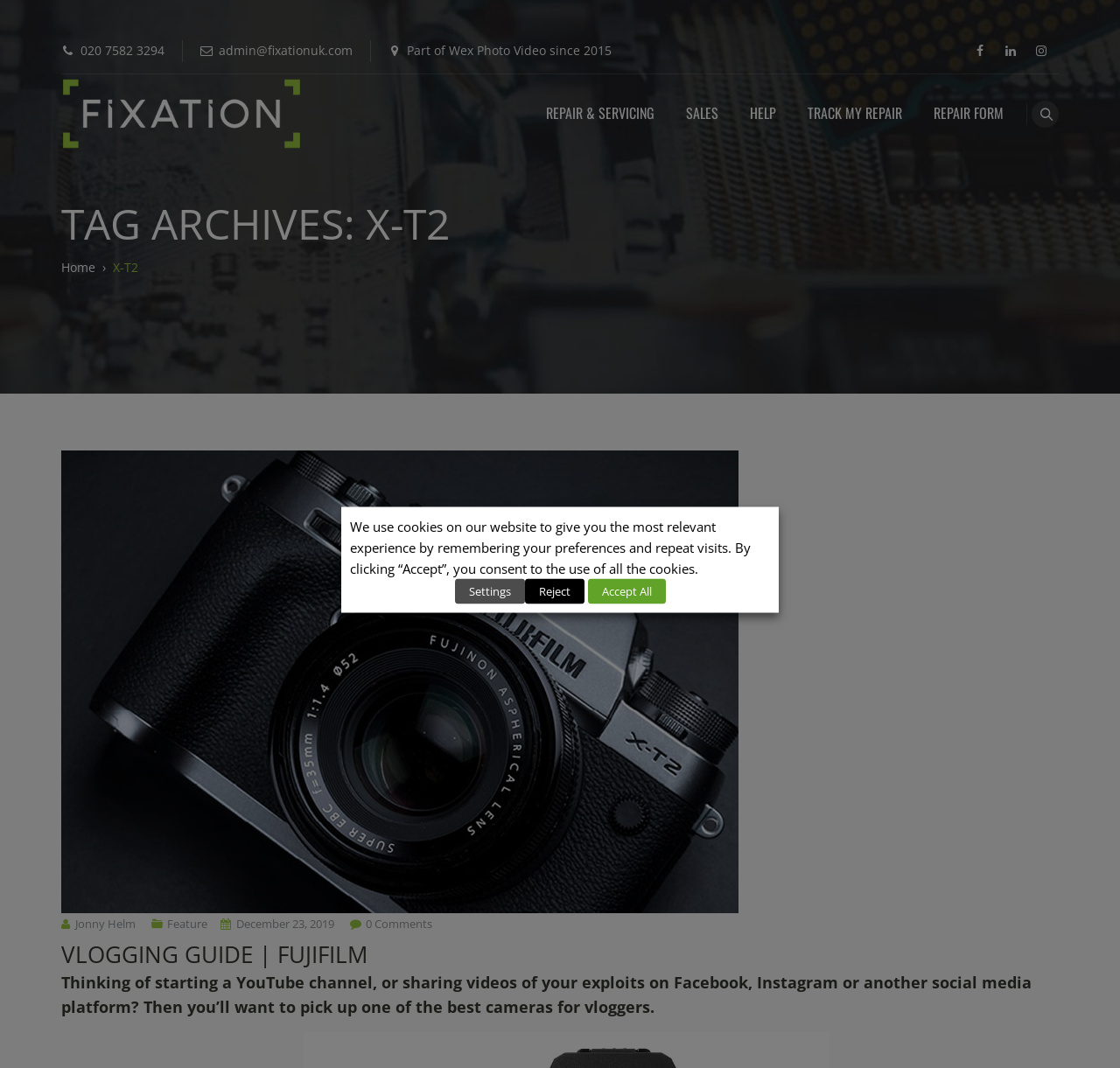Offer a thorough description of the webpage.

This webpage is about Fixation, a company that provides repair and servicing for cameras, specifically the Fujifilm X-T2 model. At the top left corner, there is a contact information section with phone number, email, and a description of the company. To the right of this section, there are three social media links.

Below the contact information, there is a navigation menu with links to different sections of the website, including "REPAIR & SERVICING", "SALES", "HELP", and "TRACK MY REPAIR". 

The main content of the webpage is a blog post titled "TAG ARCHIVES: X-T2" with a heading that stands out. The blog post is about a vlogging guide for the Fujifilm X-T2 camera model. There is a large image related to the blog post, and below it, there are links to the author, categories, and date of publication. 

At the bottom of the webpage, there is a cookie consent dialog box with a description of how the website uses cookies and options to accept, reject, or customize cookie settings.